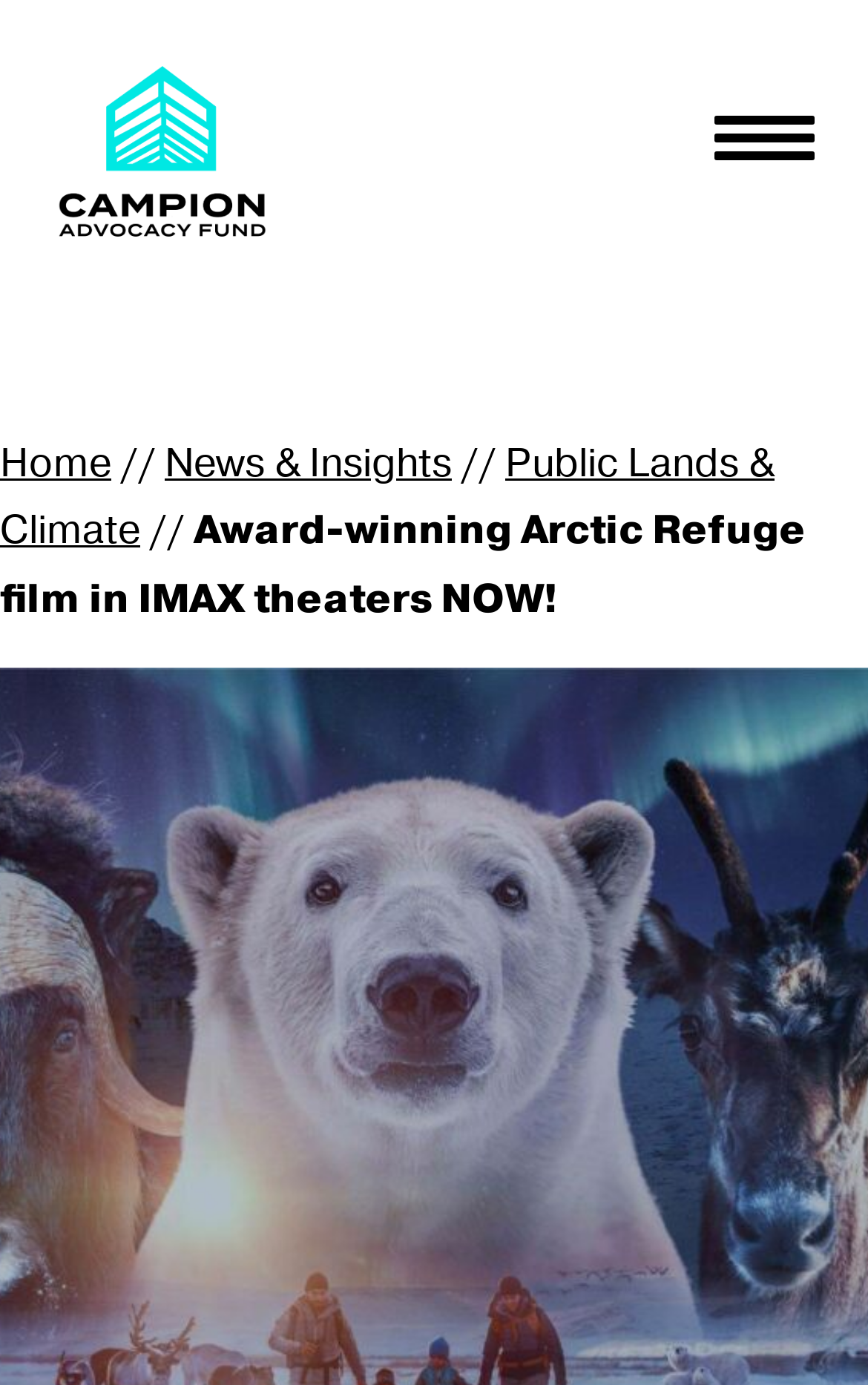What is the name of the organization?
Provide a detailed and well-explained answer to the question.

The name of the organization can be found in the top-left corner of the webpage, where there is a link and an image with the same name.